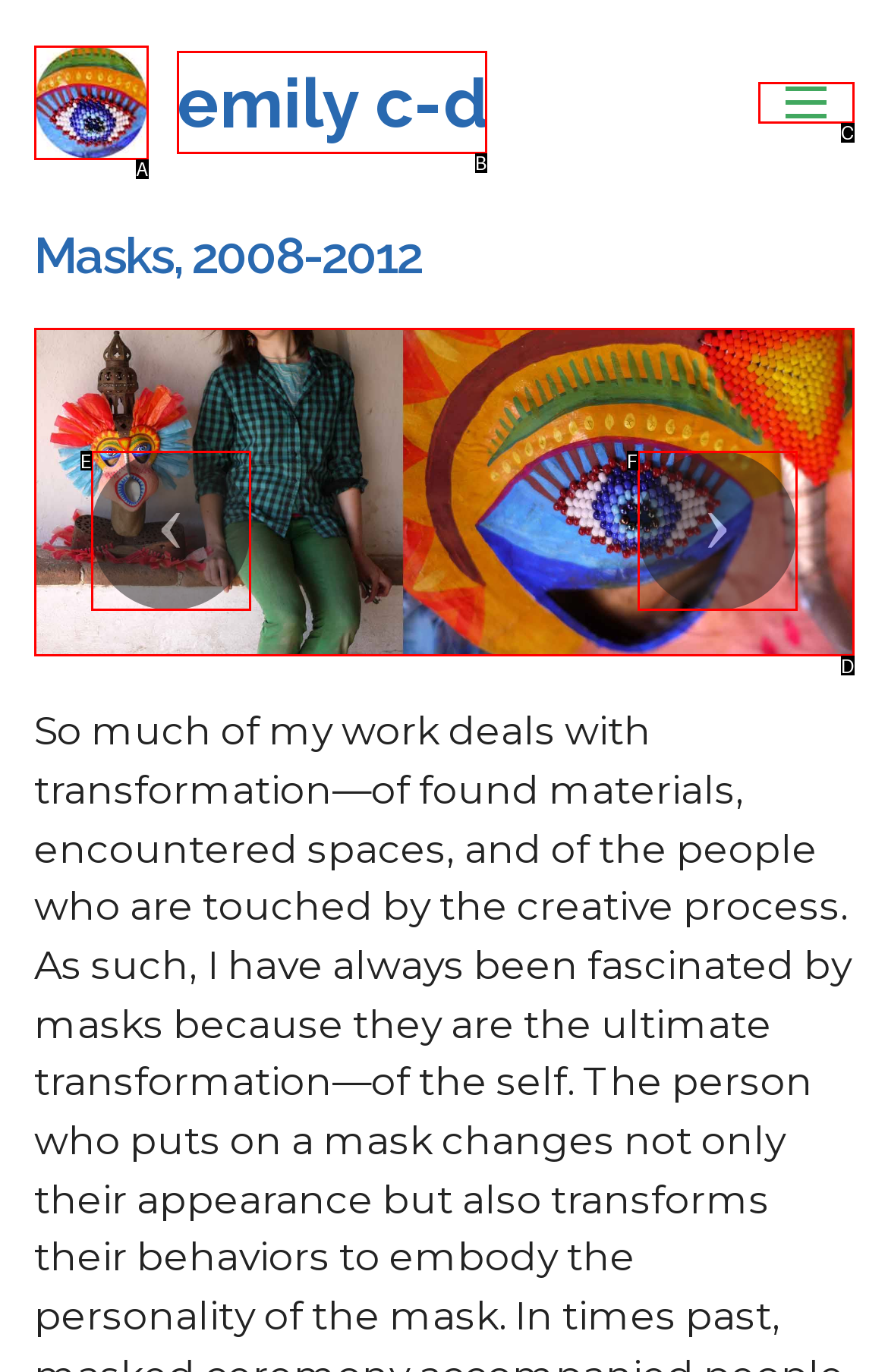Select the letter of the UI element that best matches: emily c-d
Answer with the letter of the correct option directly.

B